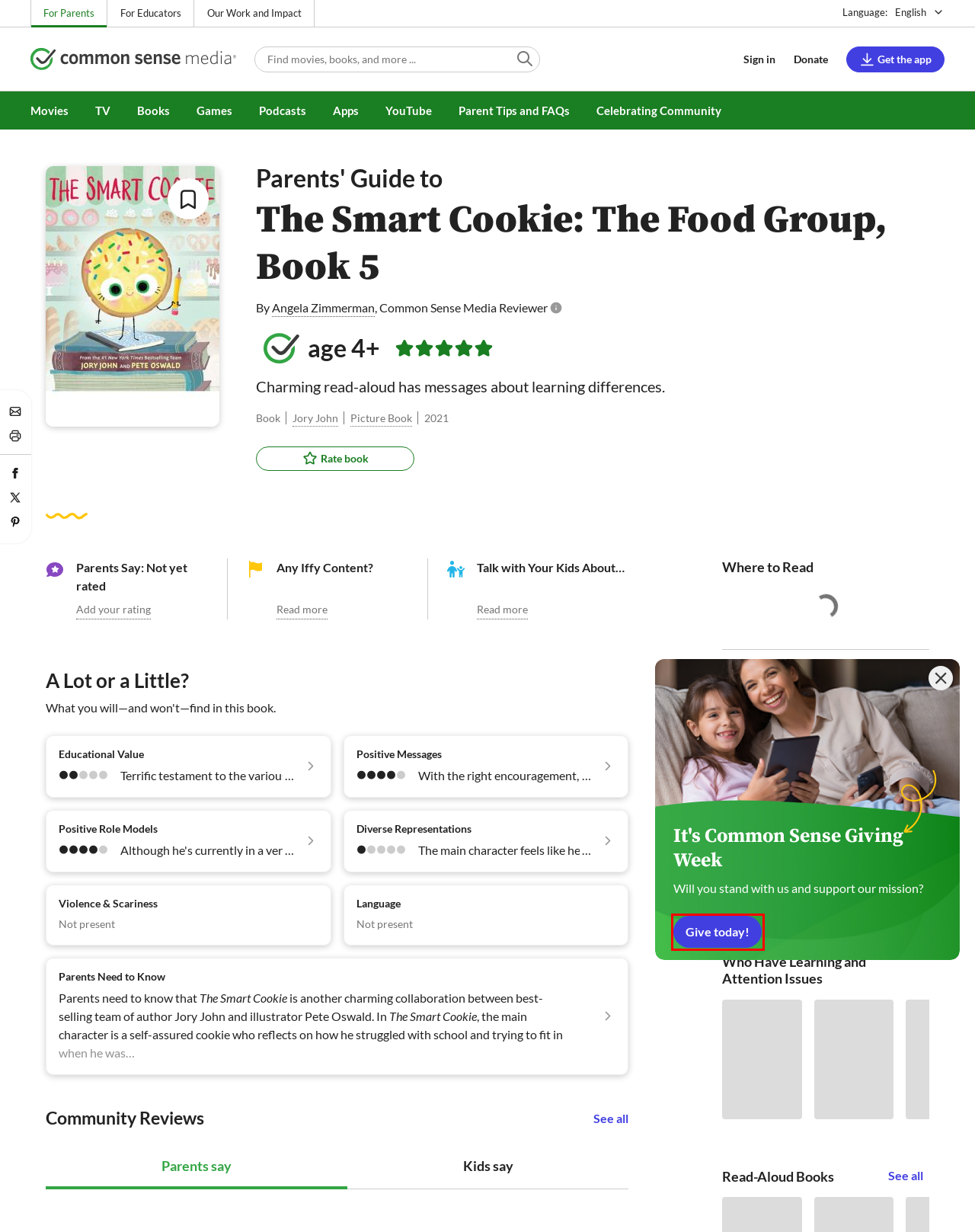Inspect the screenshot of a webpage with a red rectangle bounding box. Identify the webpage description that best corresponds to the new webpage after clicking the element inside the bounding box. Here are the candidates:
A. Donate to 2024 Common Sense Giving Week Campaign - Web
B. Showing results for Game | Common Sense Media
C. Download Our App | Common Sense Media
D. Common Sense Education
E. Sign In | Common Sense Media
F. Common Sense
G. Showing results for YouTube | Common Sense Media
H. Family and Community Engagement (FACE) Program | Common Sense Education

A